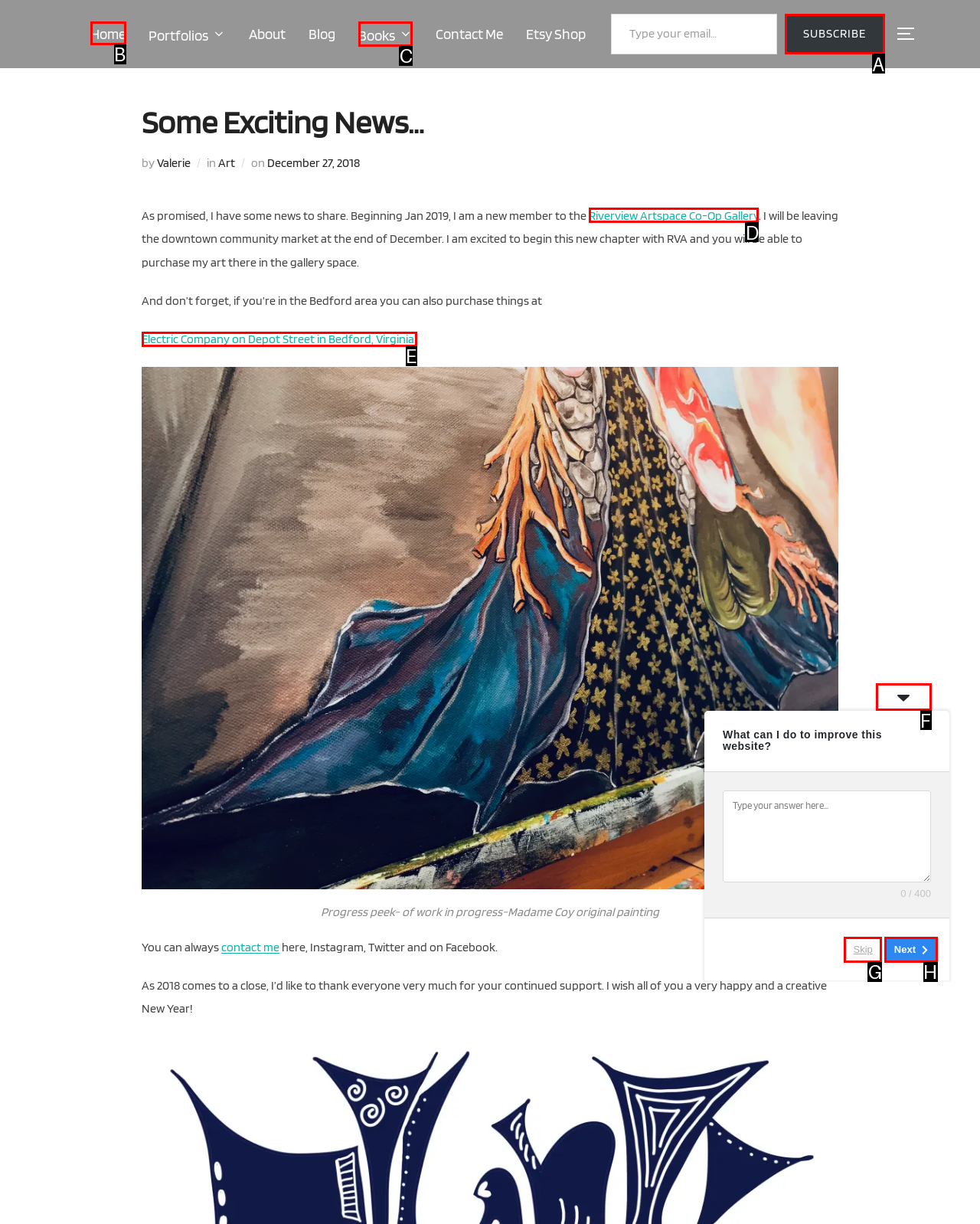Tell me which letter corresponds to the UI element that will allow you to Visit the Riverview Artspace Co-Op Gallery website. Answer with the letter directly.

D